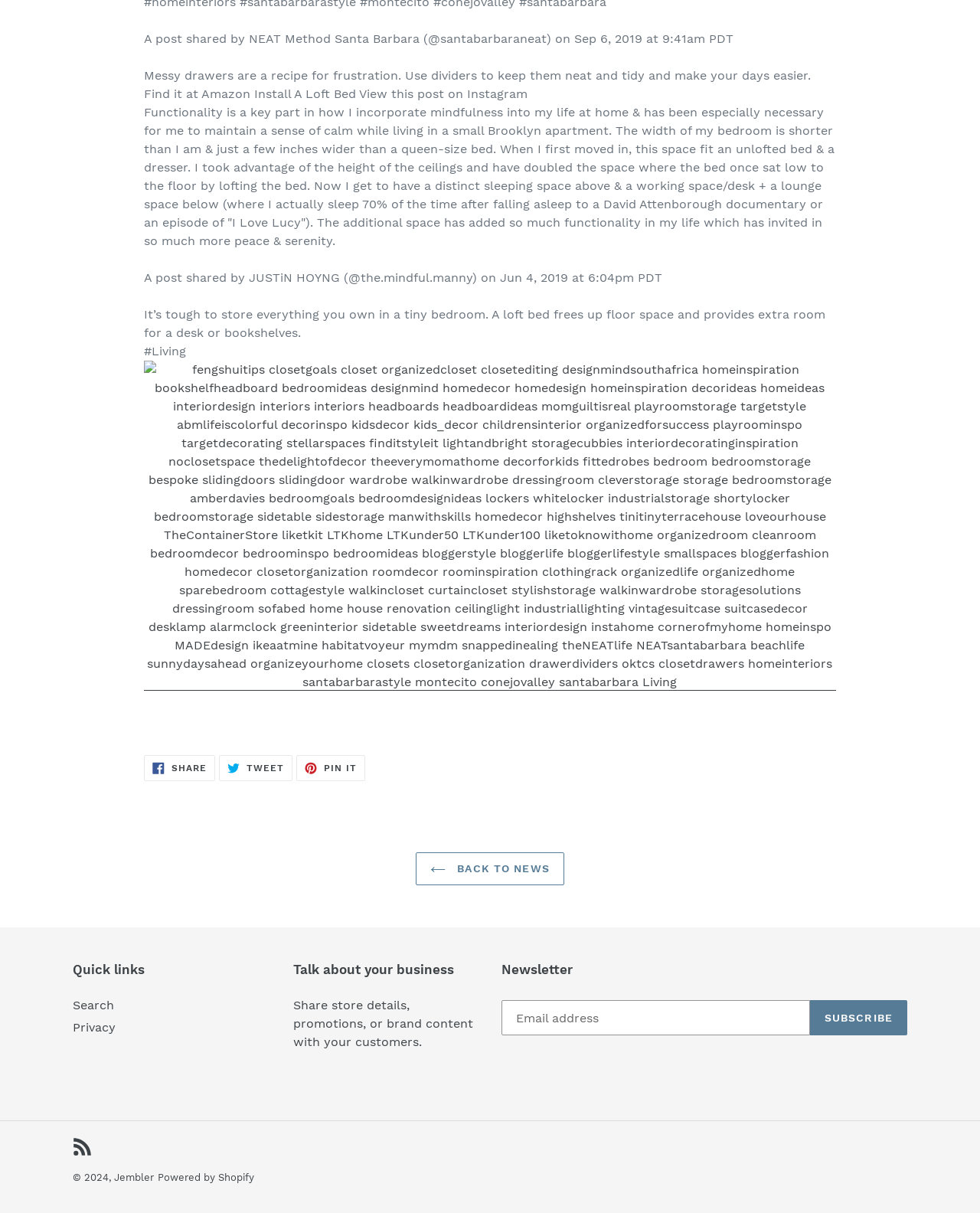What is the function of the button 'SUBSCRIBE'?
Look at the image and respond to the question as thoroughly as possible.

I found a textbox labeled 'Email address' and a button 'SUBSCRIBE' next to it, which indicates that the function of the button is to subscribe to a newsletter by providing an email address.